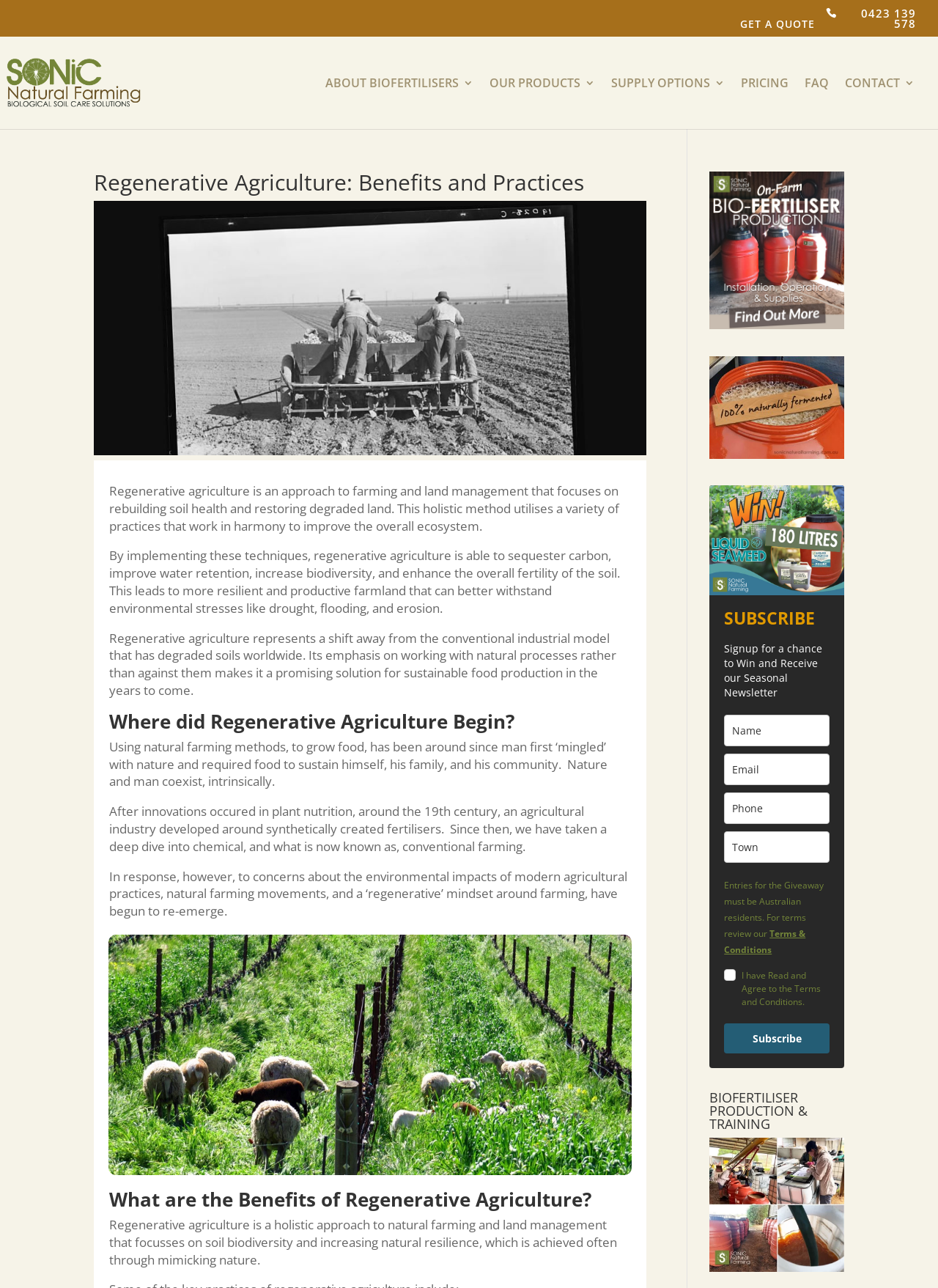Could you specify the bounding box coordinates for the clickable section to complete the following instruction: "Subscribe to the newsletter"?

[0.772, 0.794, 0.884, 0.818]